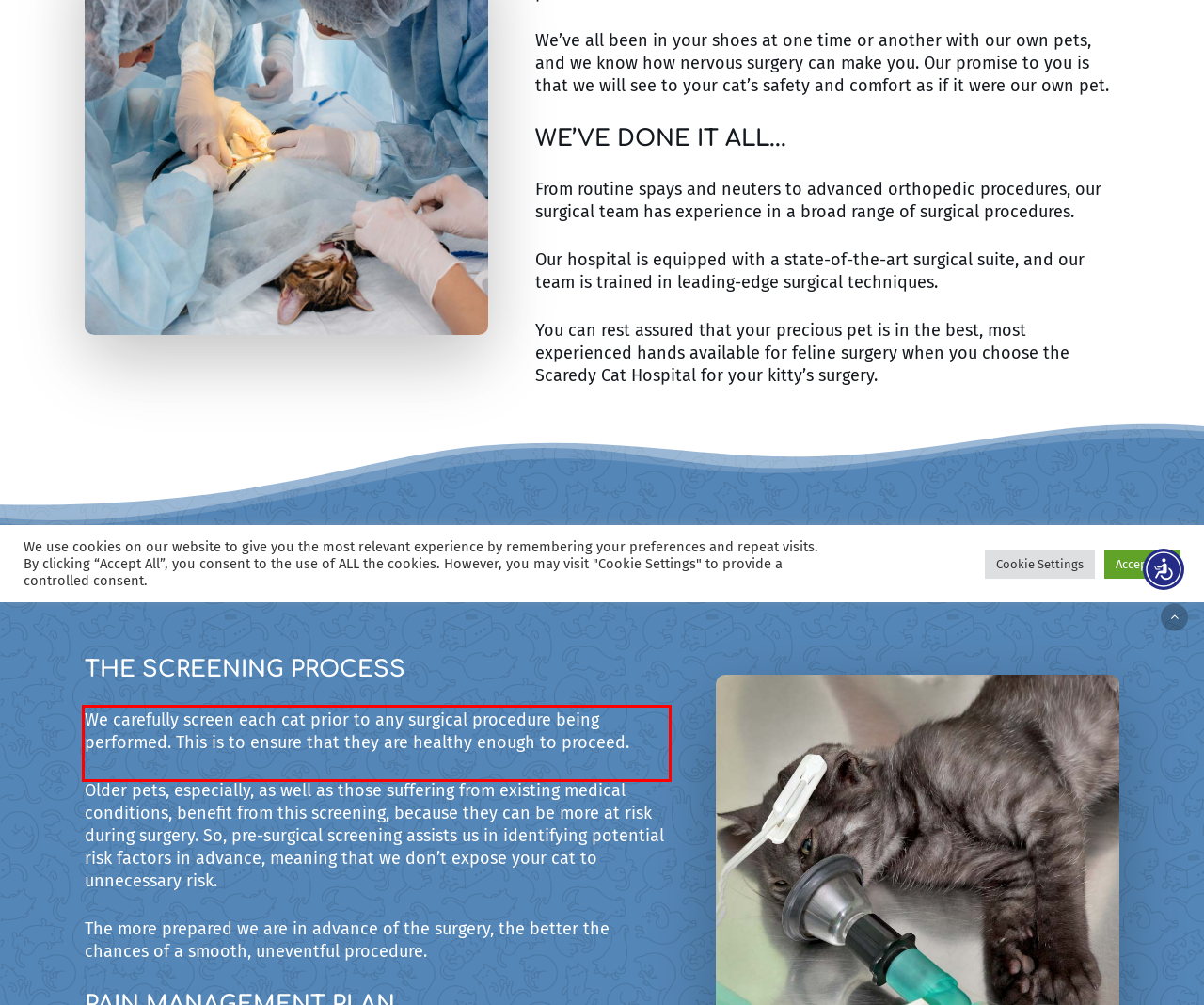Please perform OCR on the UI element surrounded by the red bounding box in the given webpage screenshot and extract its text content.

We carefully screen each cat prior to any surgical procedure being performed. This is to ensure that they are healthy enough to proceed.